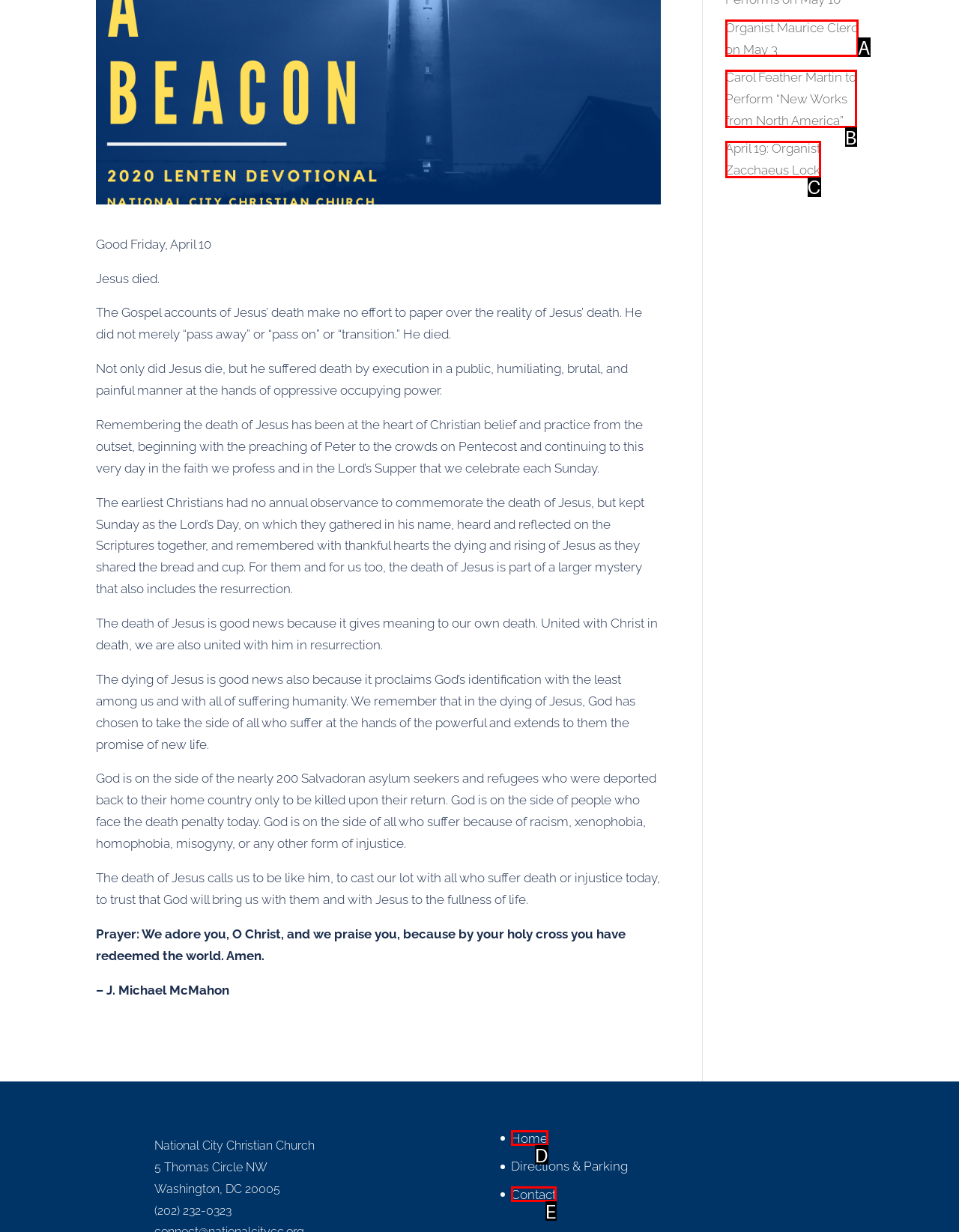Based on the description: April 19: Organist Zacchaeus Lock
Select the letter of the corresponding UI element from the choices provided.

C